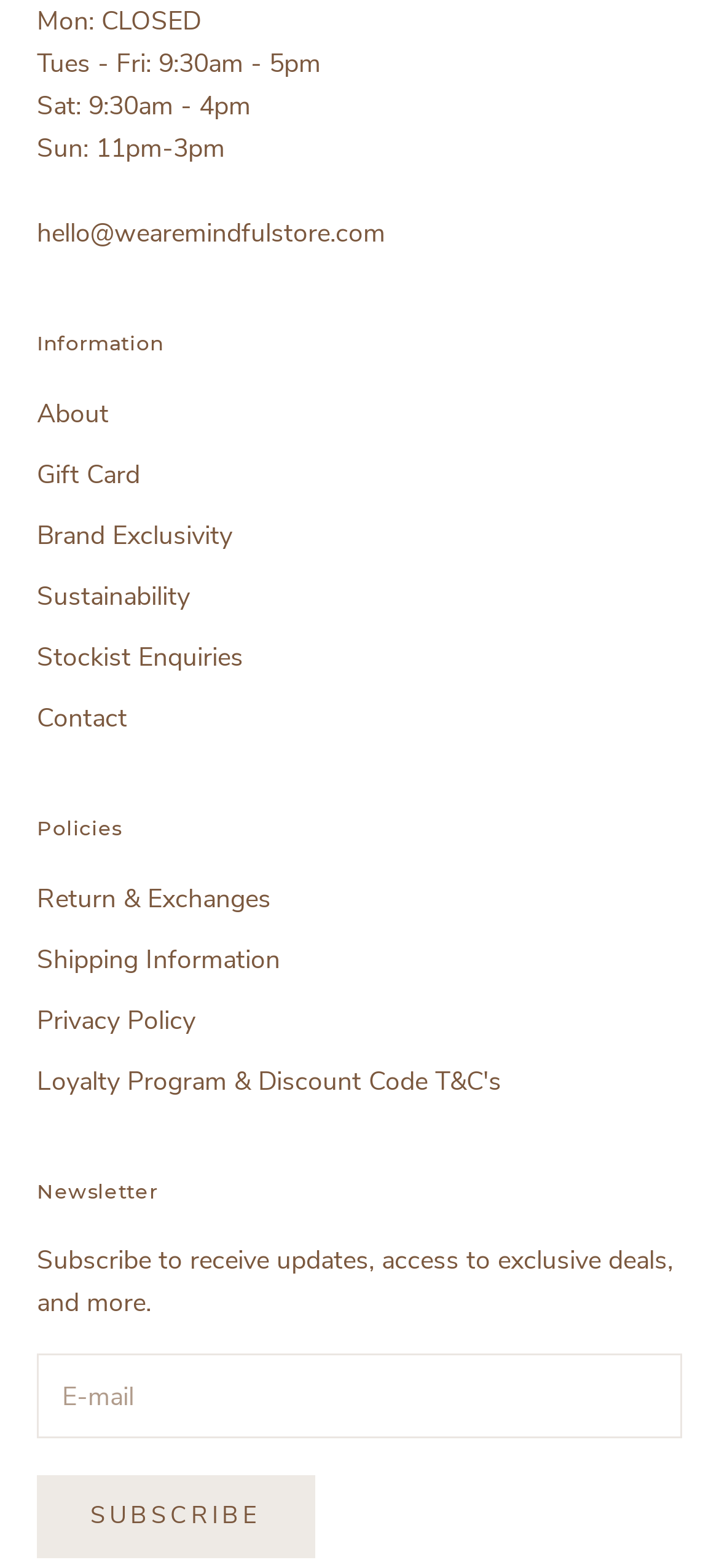Please answer the following question using a single word or phrase: What are the store hours on Monday?

CLOSED